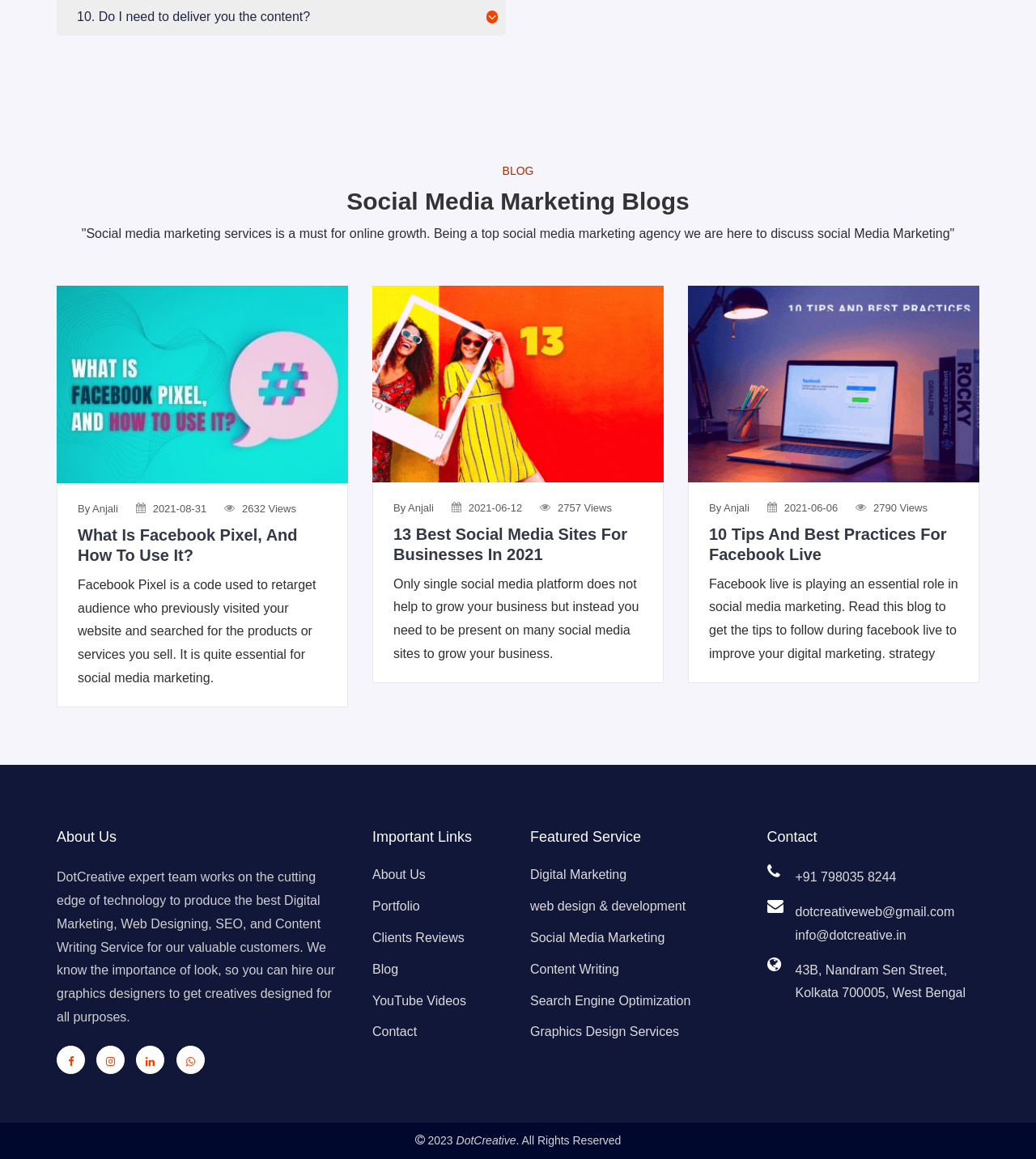Locate the bounding box coordinates of the UI element described by: "About Us". Provide the coordinates as four float numbers between 0 and 1, formatted as [left, top, right, bottom].

[0.359, 0.747, 0.411, 0.763]